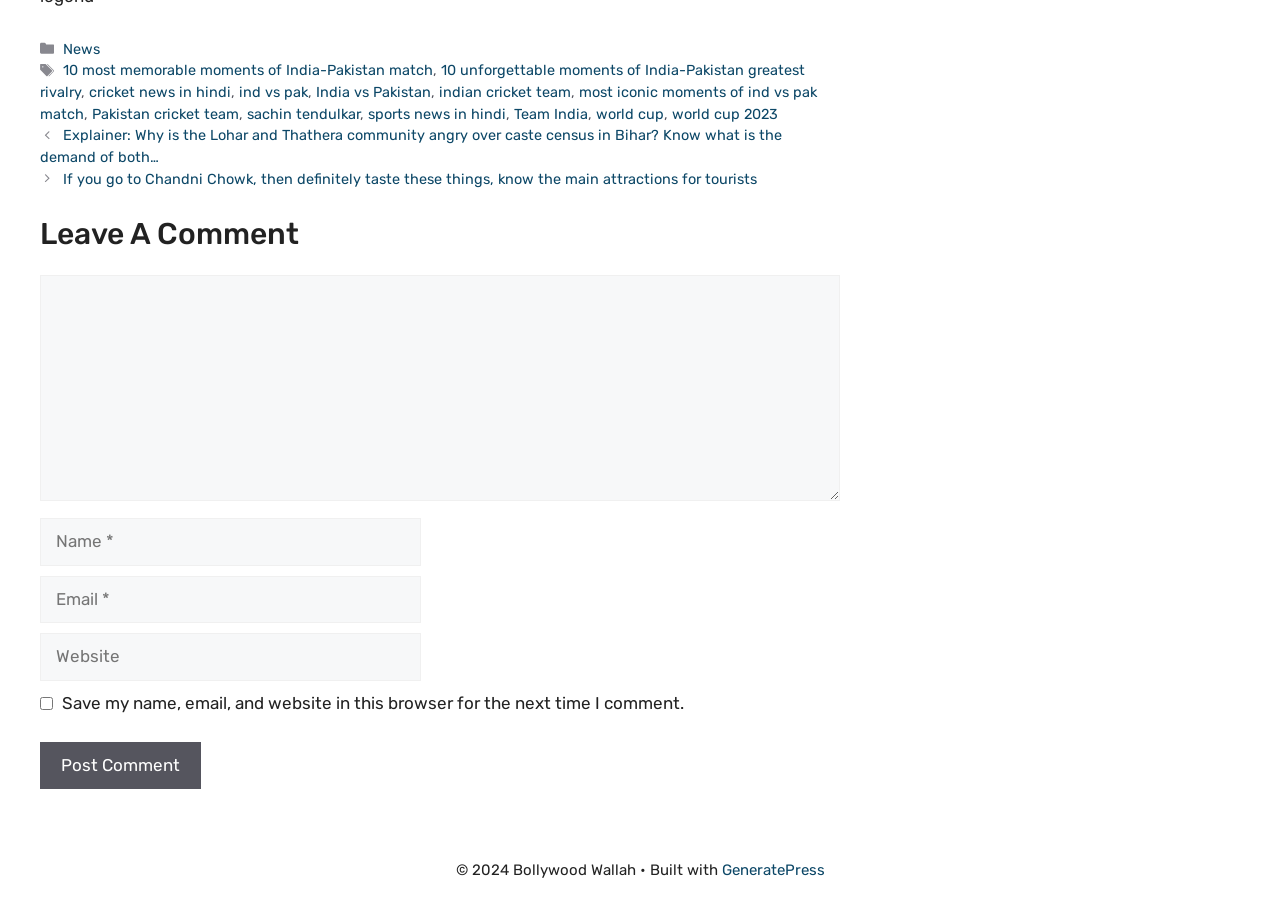What is the theme or topic of the posts on this webpage?
Answer the question with a detailed explanation, including all necessary information.

The posts on this webpage, such as '10 most memorable moments of India-Pakistan match', 'India vs Pakistan', and 'world cup 2023', suggest that the theme or topic of the posts is sports, specifically cricket.